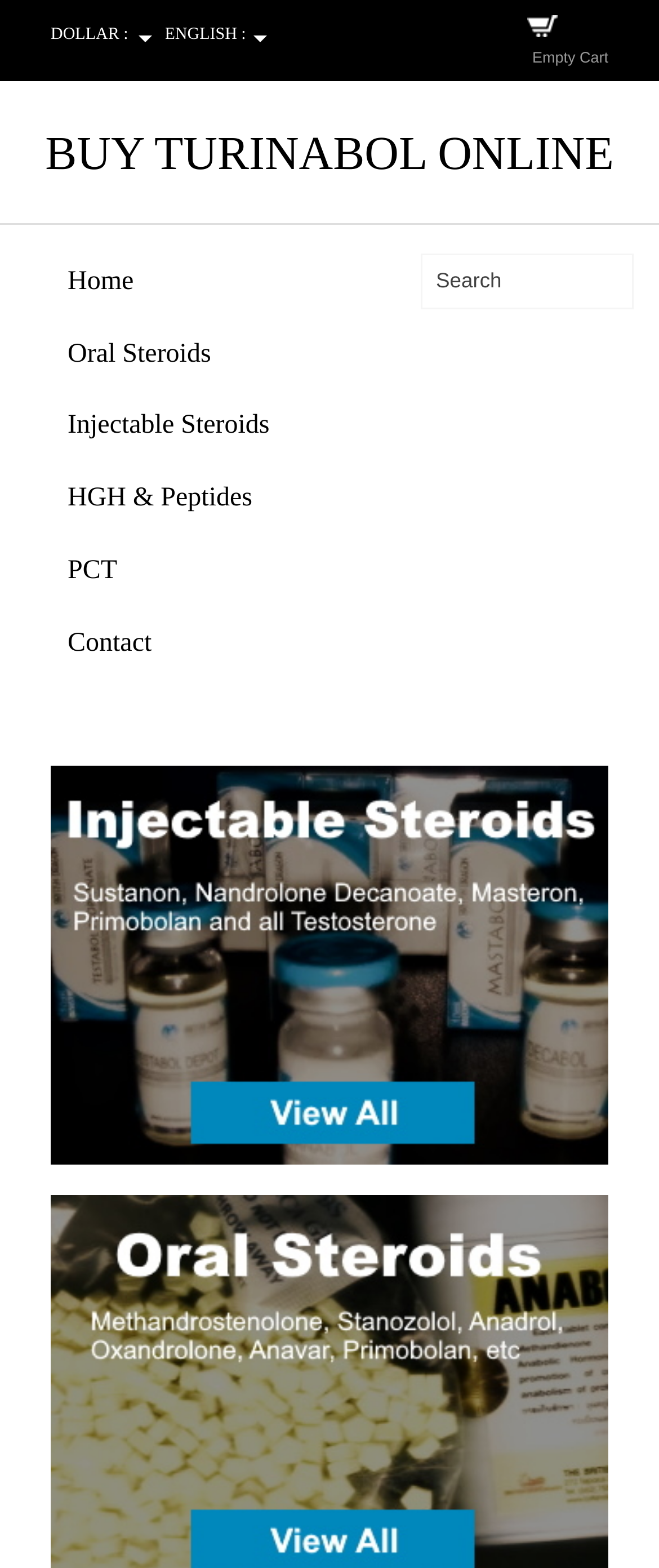How many navigation links are available?
Look at the image and respond with a single word or a short phrase.

6